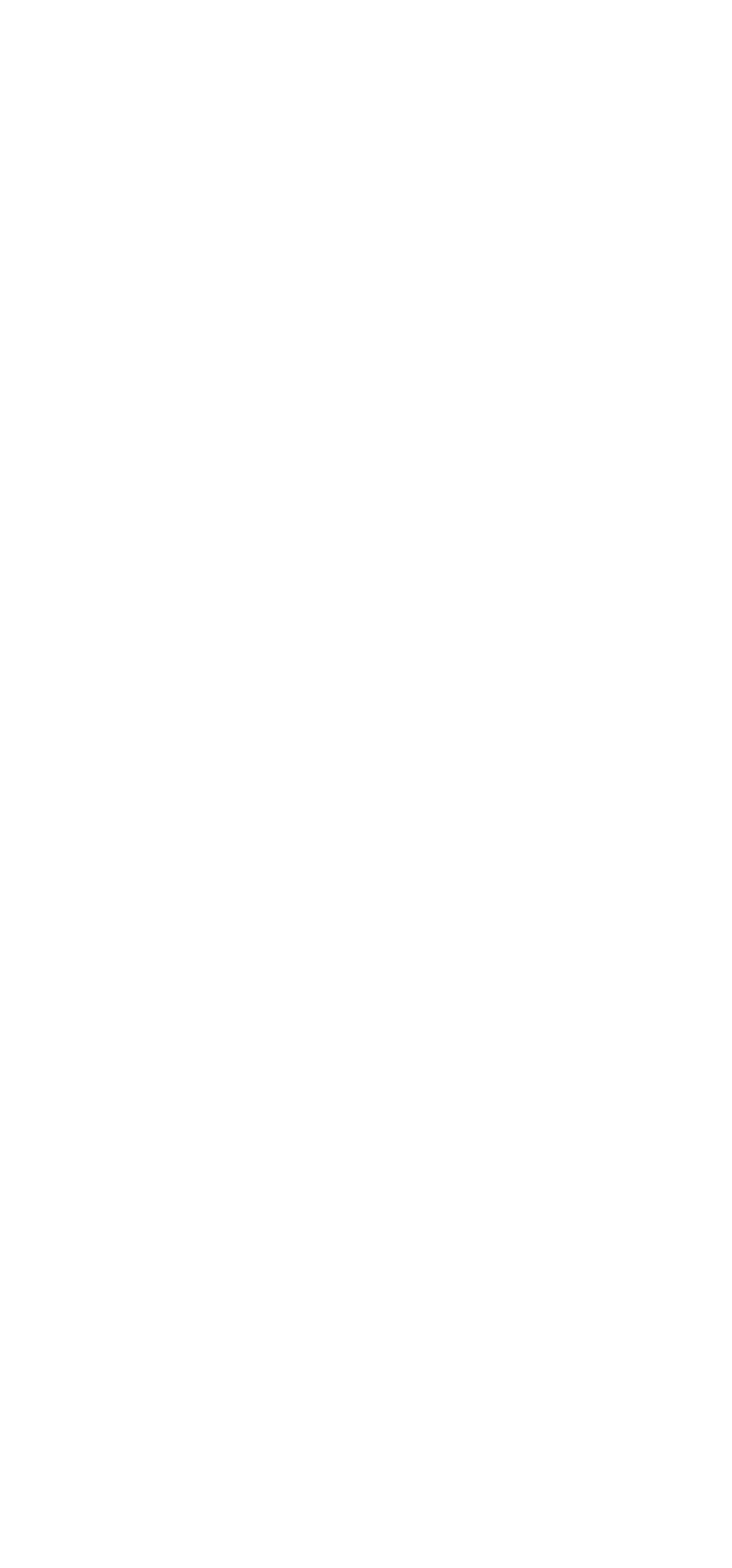Please identify the bounding box coordinates of the clickable region that I should interact with to perform the following instruction: "Enter your name". The coordinates should be expressed as four float numbers between 0 and 1, i.e., [left, top, right, bottom].

[0.038, 0.053, 0.962, 0.092]